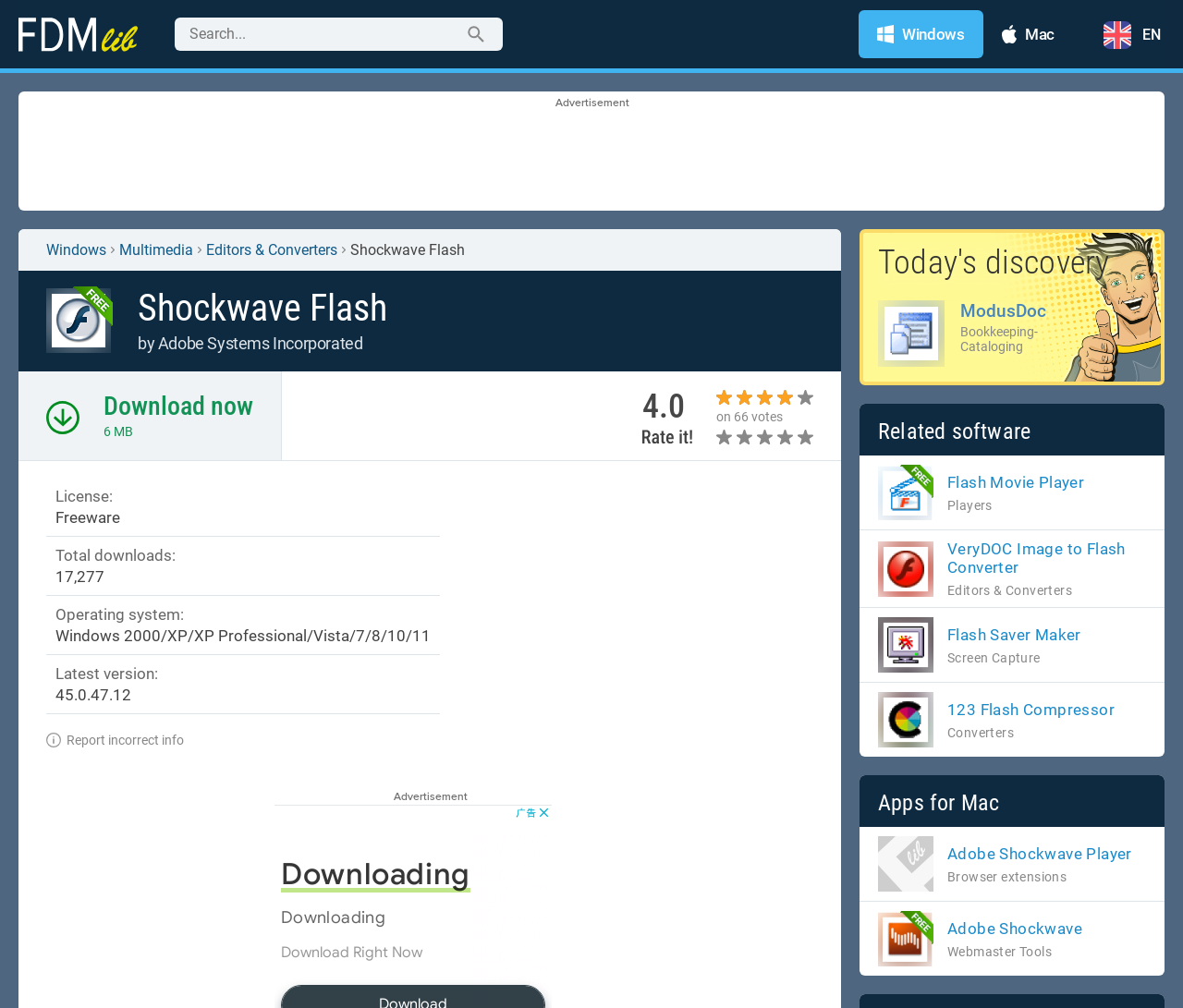Identify the bounding box coordinates for the UI element described as: "WhatsApp". The coordinates should be provided as four floats between 0 and 1: [left, top, right, bottom].

None